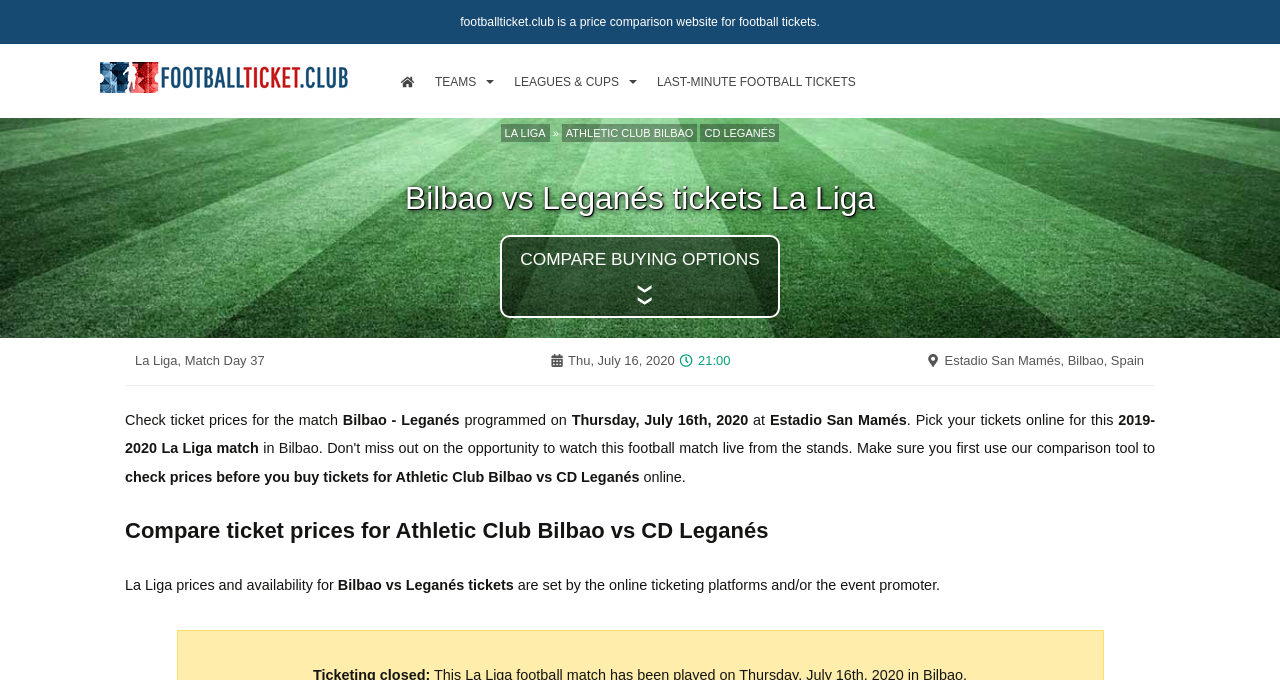For the given element description Ajax Amsterdam tickets, determine the bounding box coordinates of the UI element. The coordinates should follow the format (top-left x, top-left y, bottom-right x, bottom-right y) and be within the range of 0 to 1.

[0.34, 0.599, 0.496, 0.645]